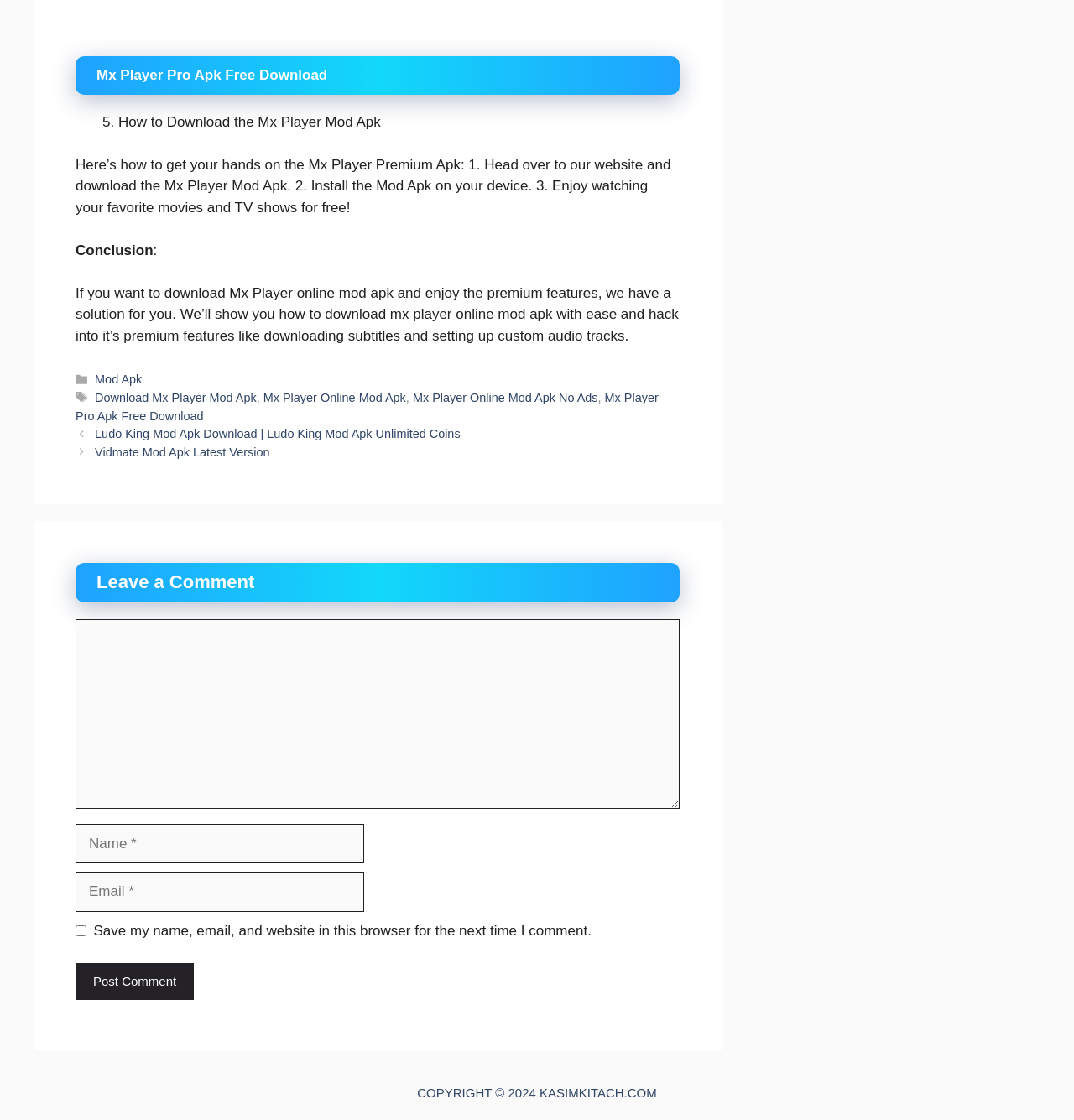Determine the bounding box coordinates for the UI element described. Format the coordinates as (top-left x, top-left y, bottom-right x, bottom-right y) and ensure all values are between 0 and 1. Element description: name="submit" value="Post Comment"

[0.07, 0.86, 0.181, 0.893]